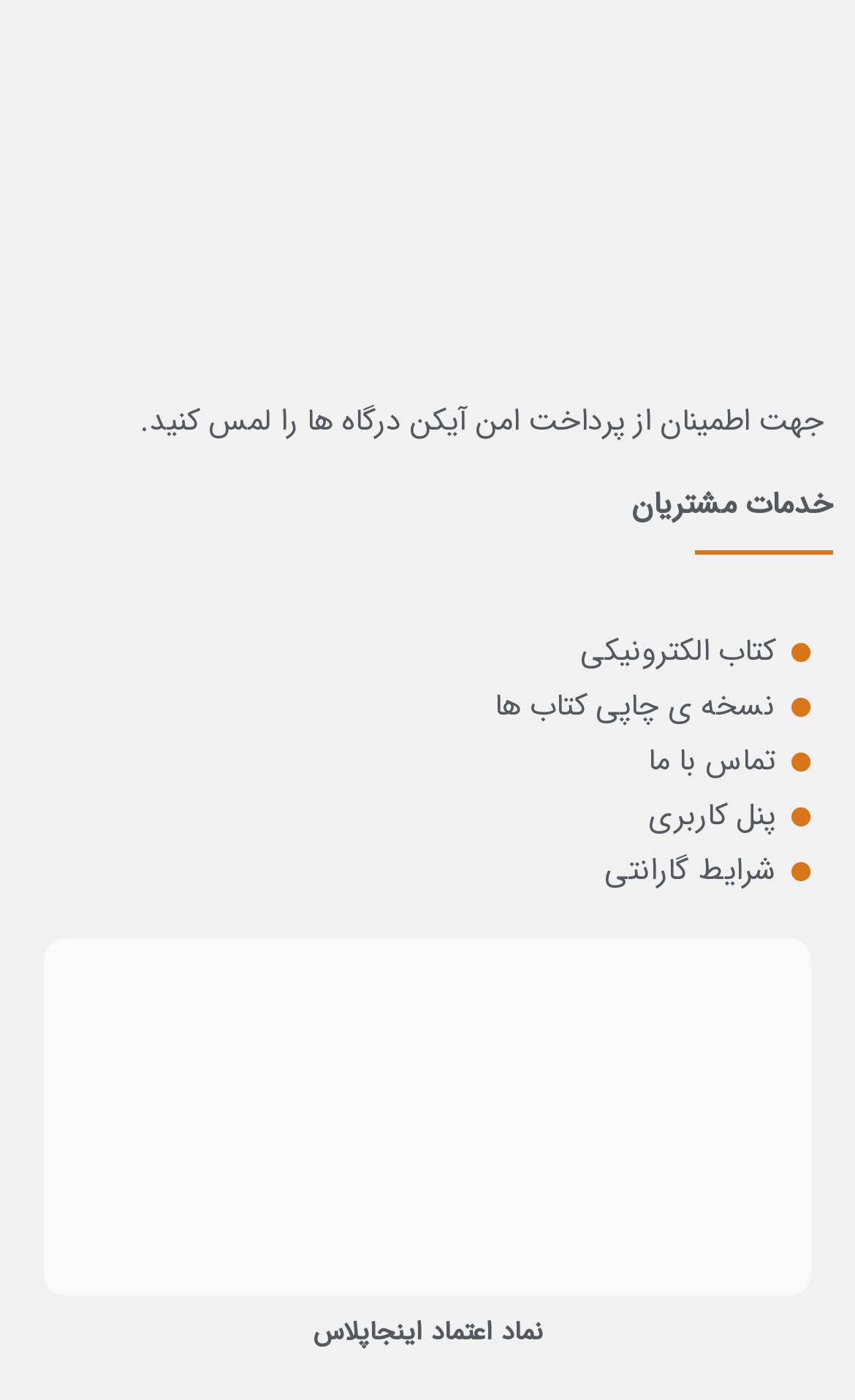What is the trust badge for?
Please utilize the information in the image to give a detailed response to the question.

The 'نماد اعتماد اینجاپلاس' heading which translates to 'Trust Badge of Injaplas' suggests that the badge is a trust and security indicator, indicating that the website is trustworthy and secure.